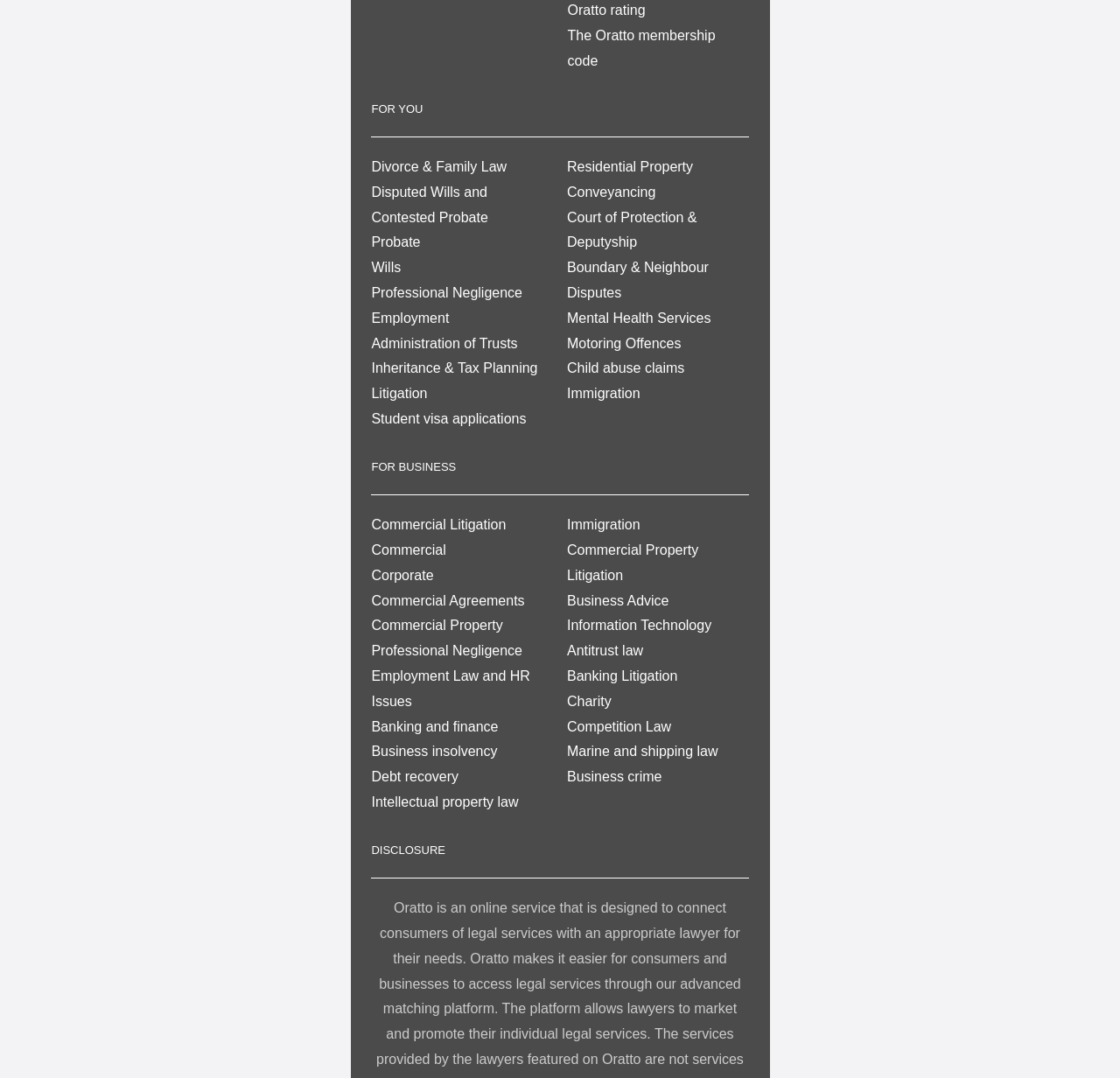What is the last link under 'FOR BUSINESS'?
We need a detailed and meticulous answer to the question.

The last link under the 'FOR BUSINESS' section is 'Marine and shipping law', which is located at coordinates [0.506, 0.69, 0.641, 0.704] on the webpage.